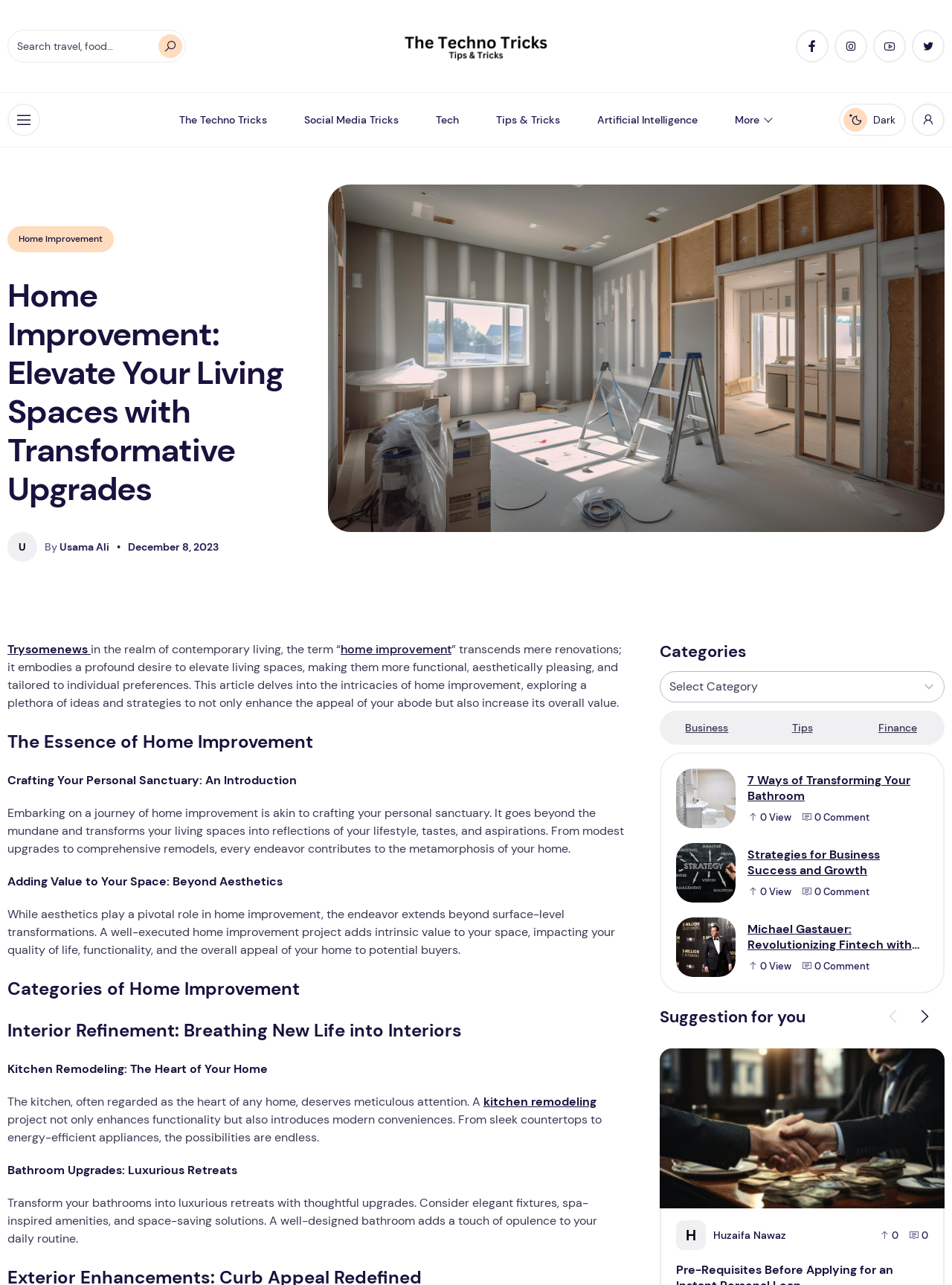Specify the bounding box coordinates of the area to click in order to follow the given instruction: "Click on Home Improvement link."

[0.008, 0.176, 0.12, 0.196]